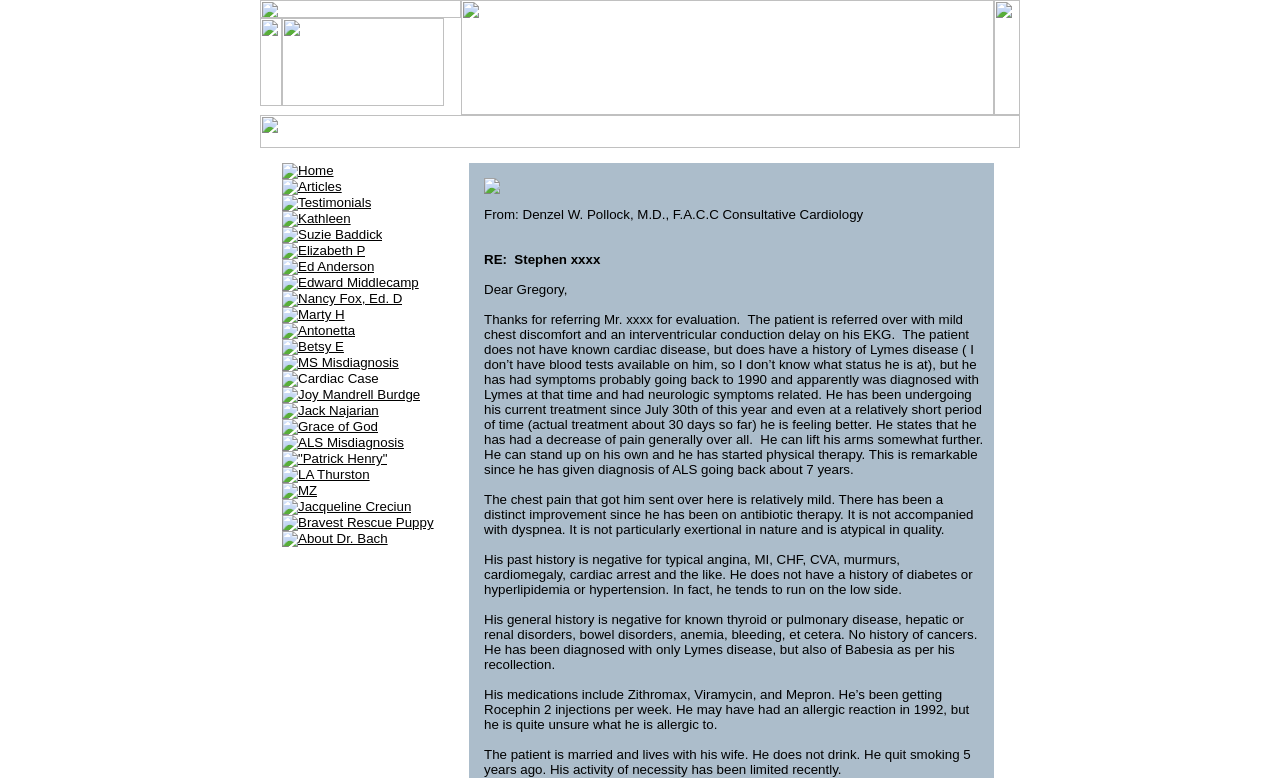Determine the bounding box coordinates of the clickable element to achieve the following action: 'Learn about MS Misdiagnosis'. Provide the coordinates as four float values between 0 and 1, formatted as [left, top, right, bottom].

[0.22, 0.456, 0.339, 0.477]